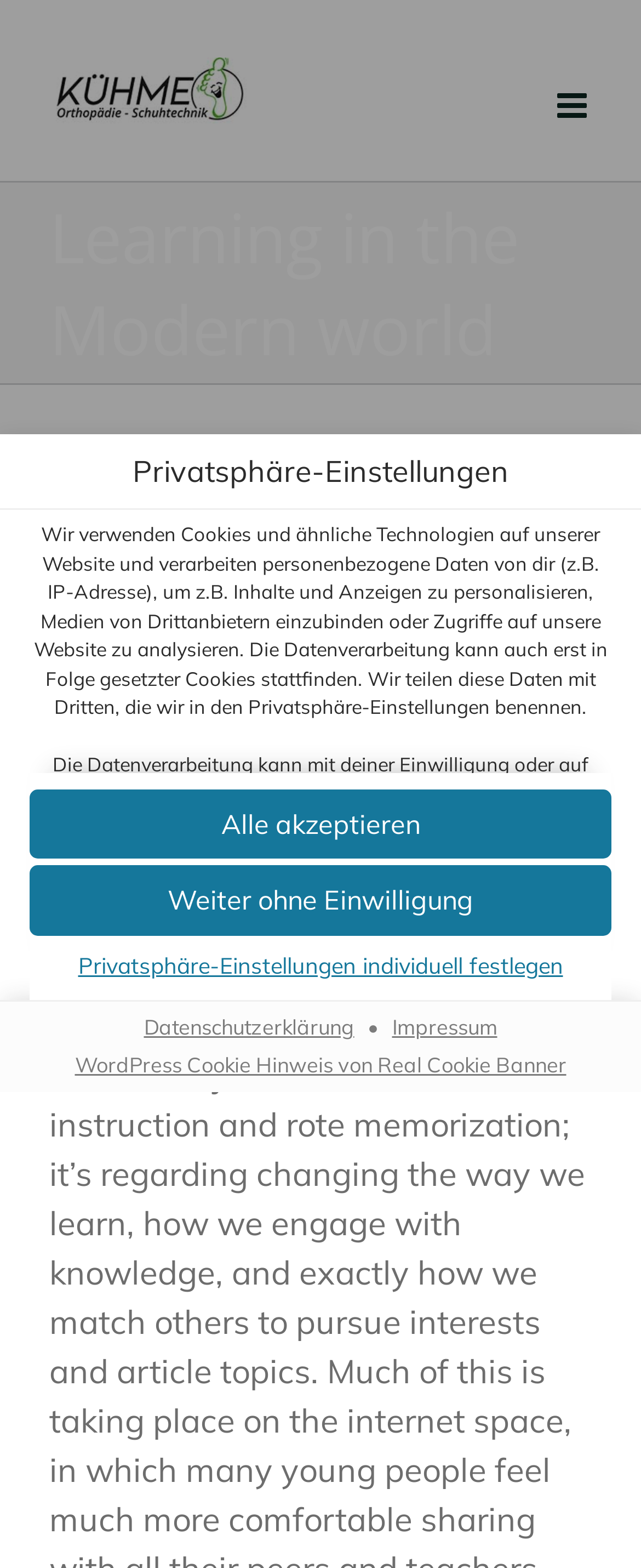Find the bounding box coordinates of the element I should click to carry out the following instruction: "go to home page".

None